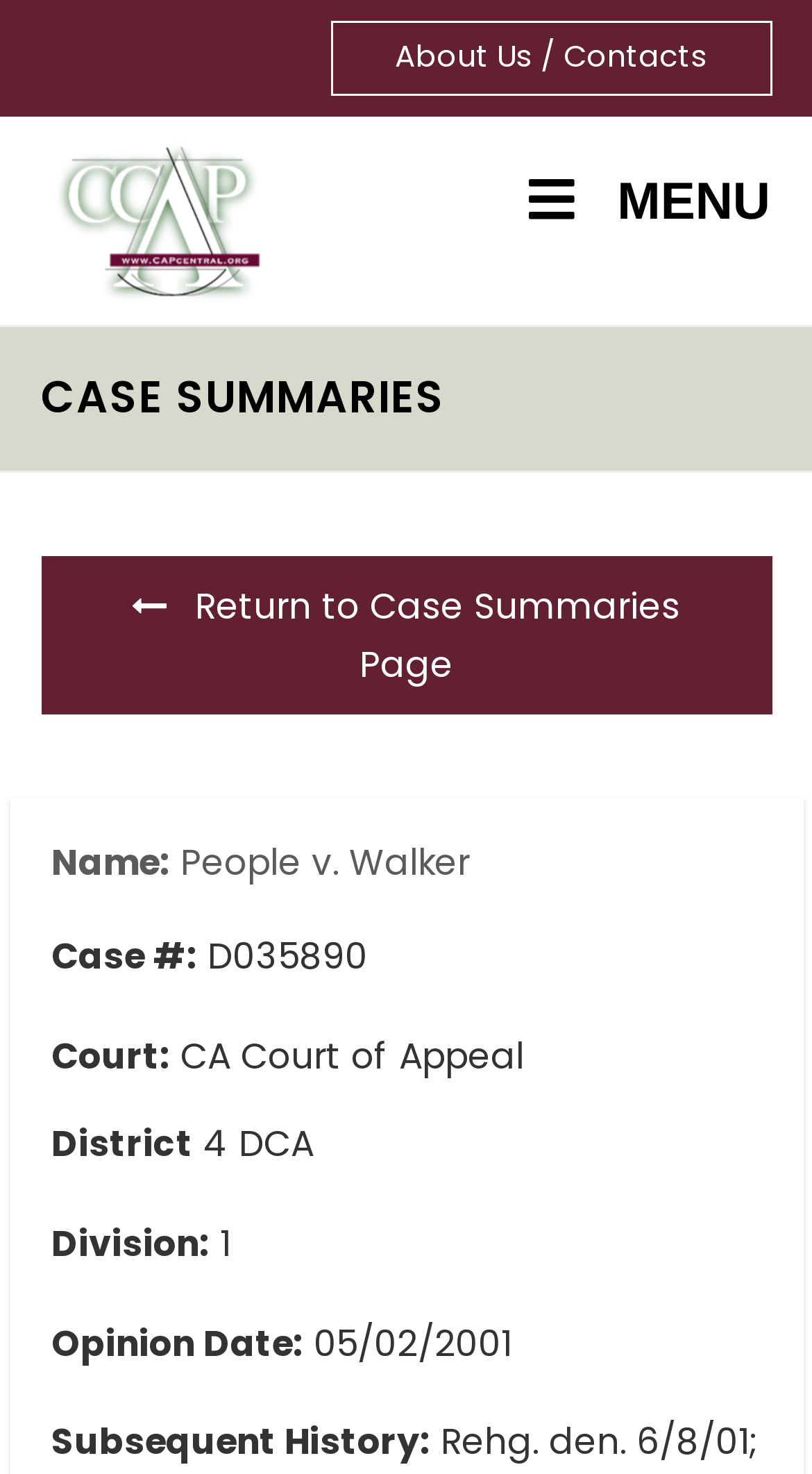What is the case number?
Answer the question with a detailed explanation, including all necessary information.

I found the case number by looking at the 'Case #' field, which is located below the 'Name:' field. The corresponding value is 'D035890'.